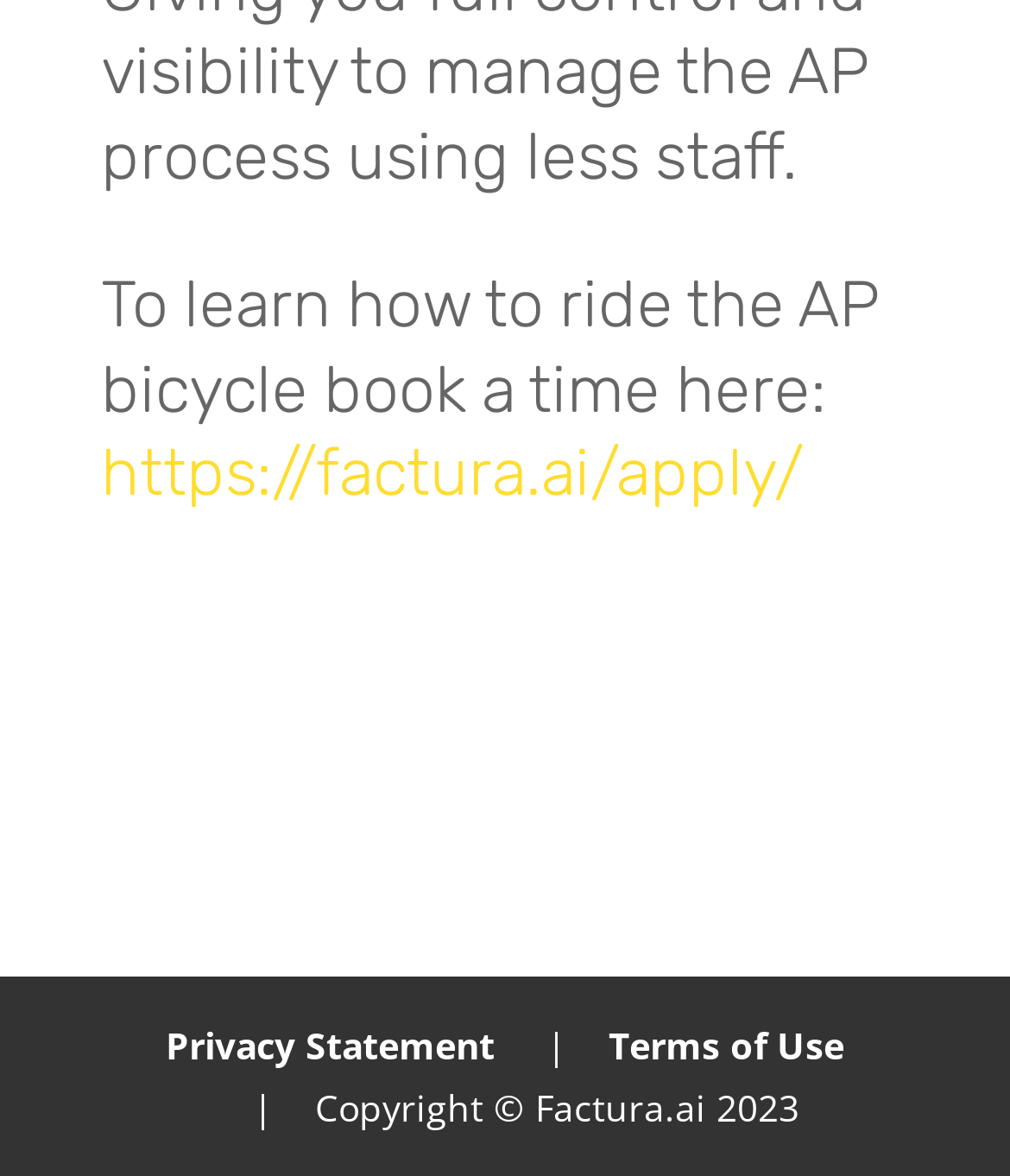What is the URL of the link to apply?
Using the image, respond with a single word or phrase.

https://factura.ai/apply/